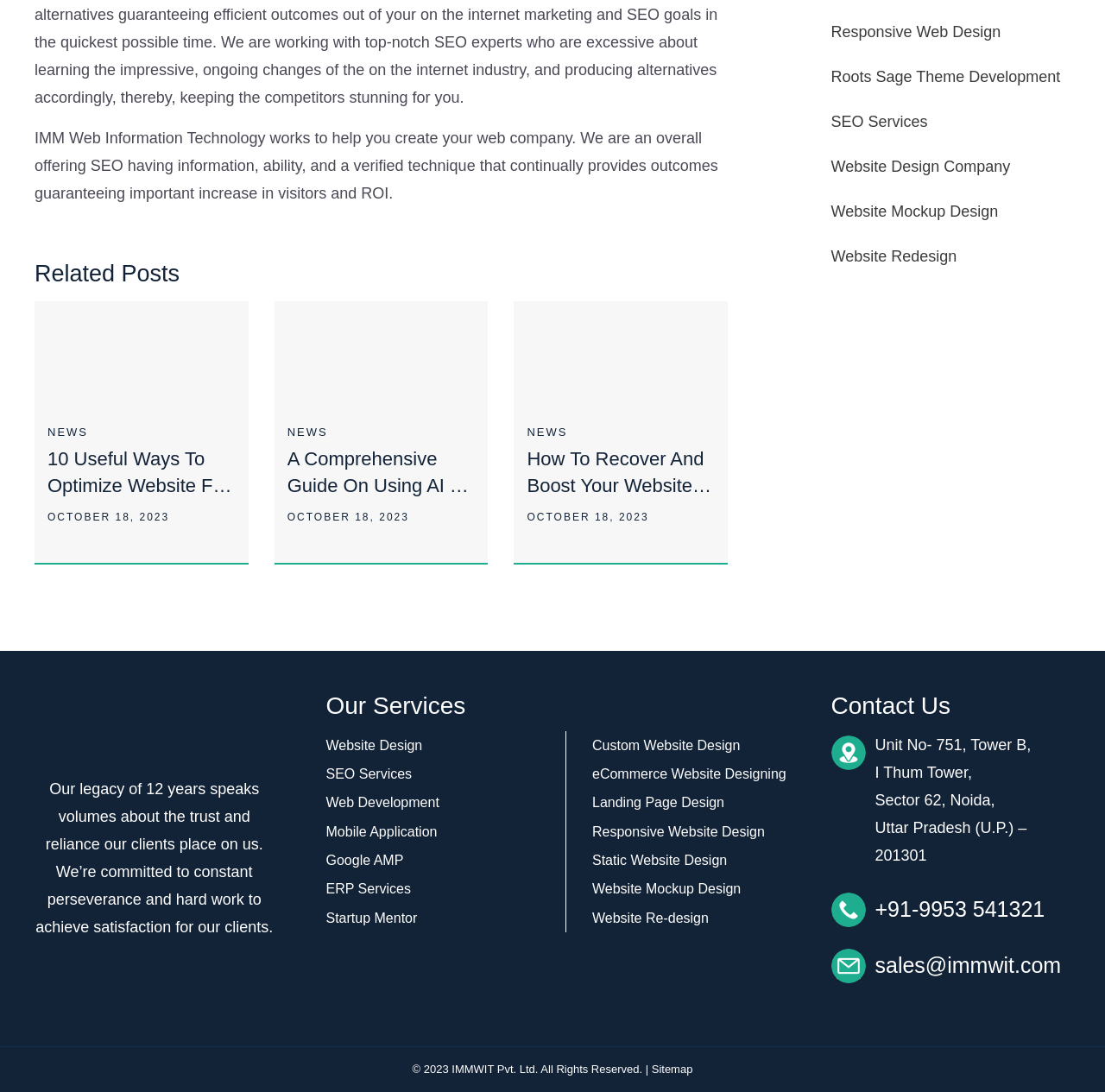What is the company's legacy?
Kindly offer a detailed explanation using the data available in the image.

The company's legacy is mentioned in the footer section of the webpage, where it says 'Our legacy of 12 years speaks volumes about the trust and reliance our clients place on us.' This indicates that the company has been in operation for 12 years, which is a significant amount of time and suggests a level of experience and trustworthiness.